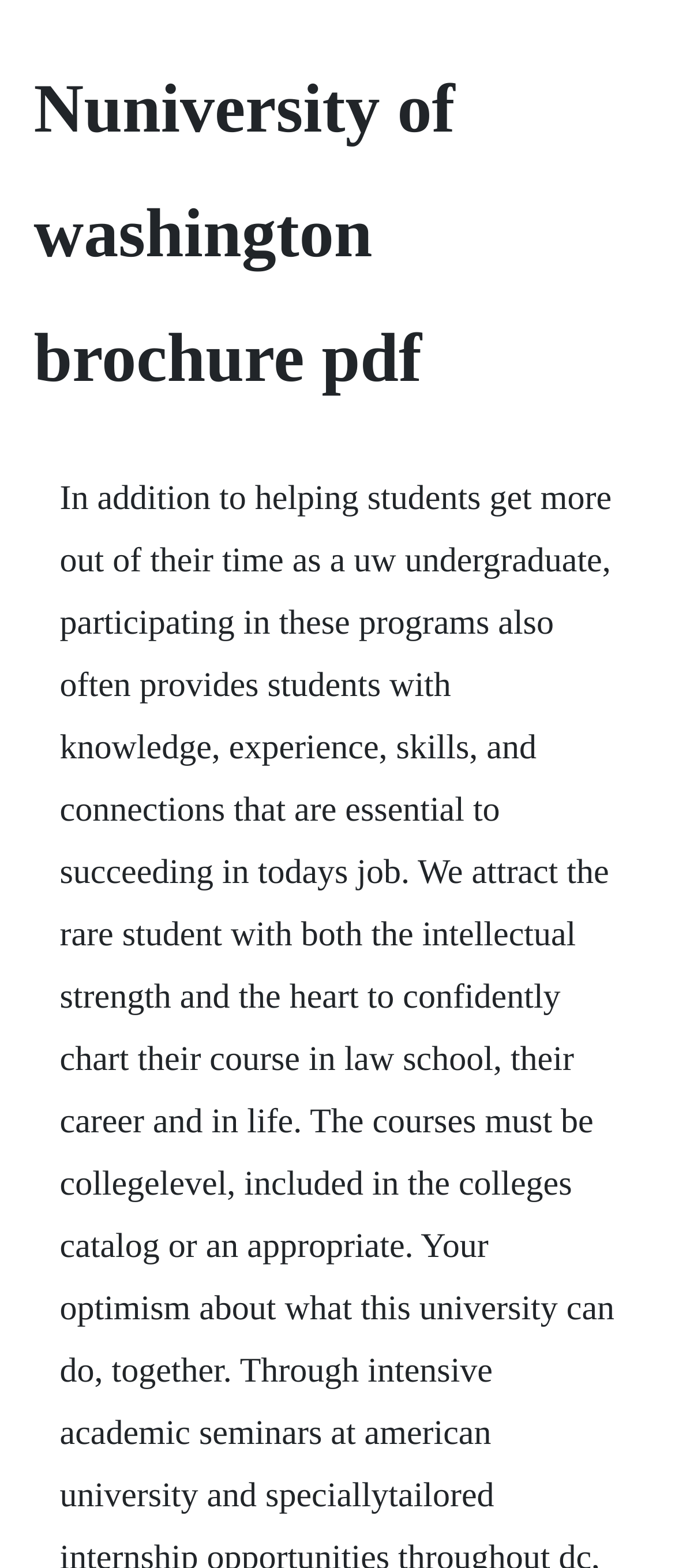Determine the title of the webpage and give its text content.

Nuniversity of washington brochure pdf